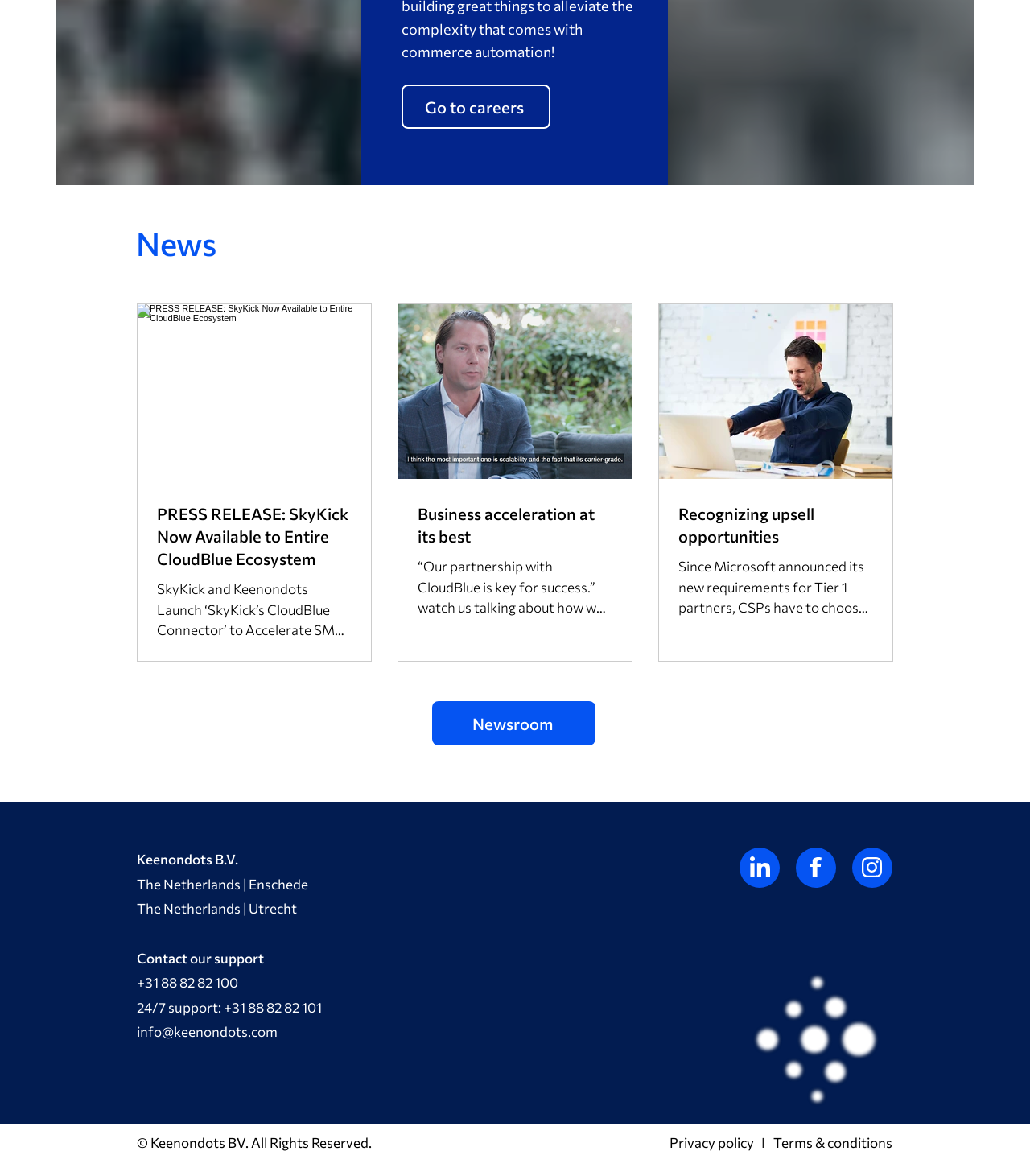Provide a one-word or one-phrase answer to the question:
What is the company name mentioned at the bottom of the webpage?

Keenondots B.V.